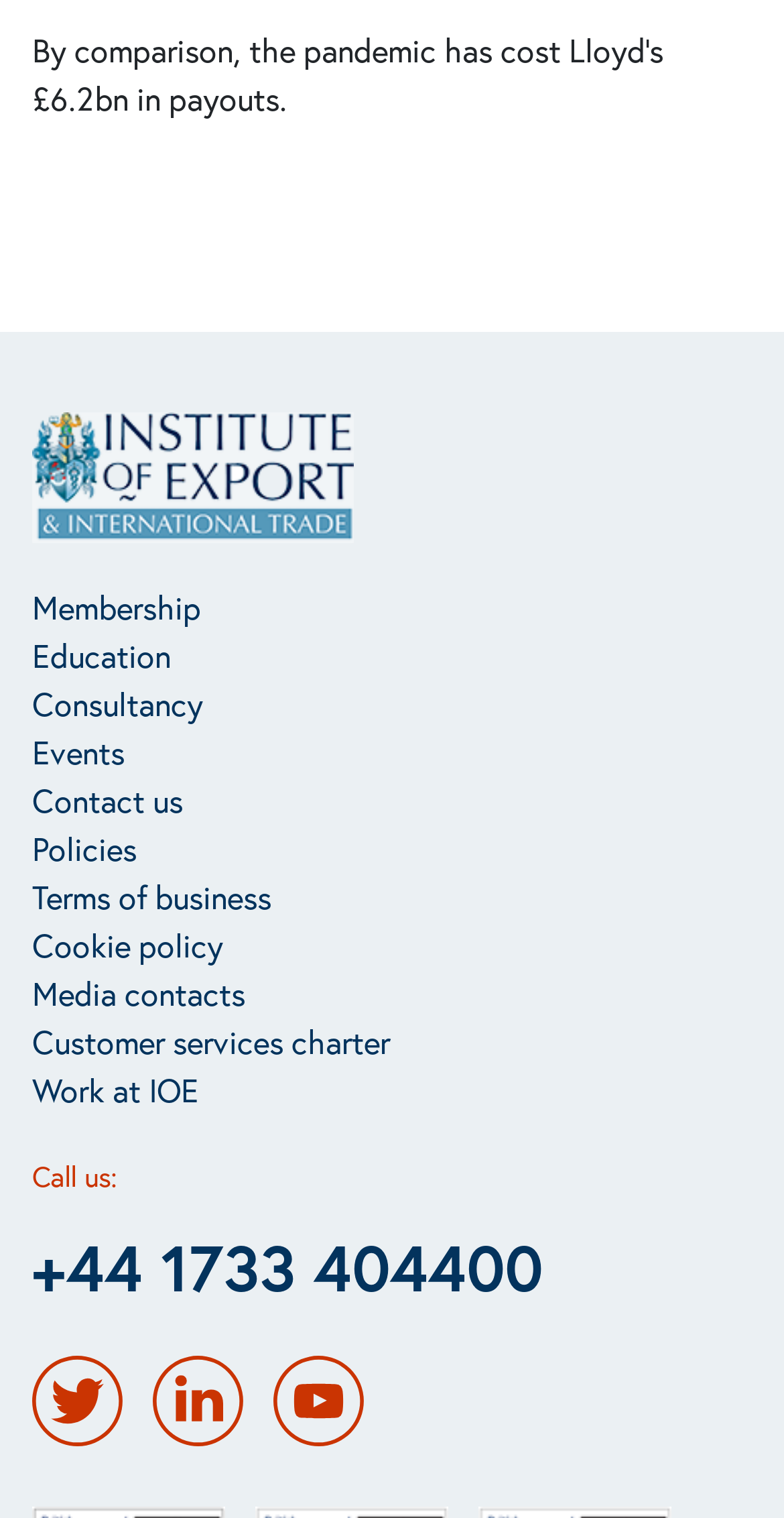Please identify the coordinates of the bounding box for the clickable region that will accomplish this instruction: "Go to Membership".

[0.041, 0.385, 0.497, 0.416]